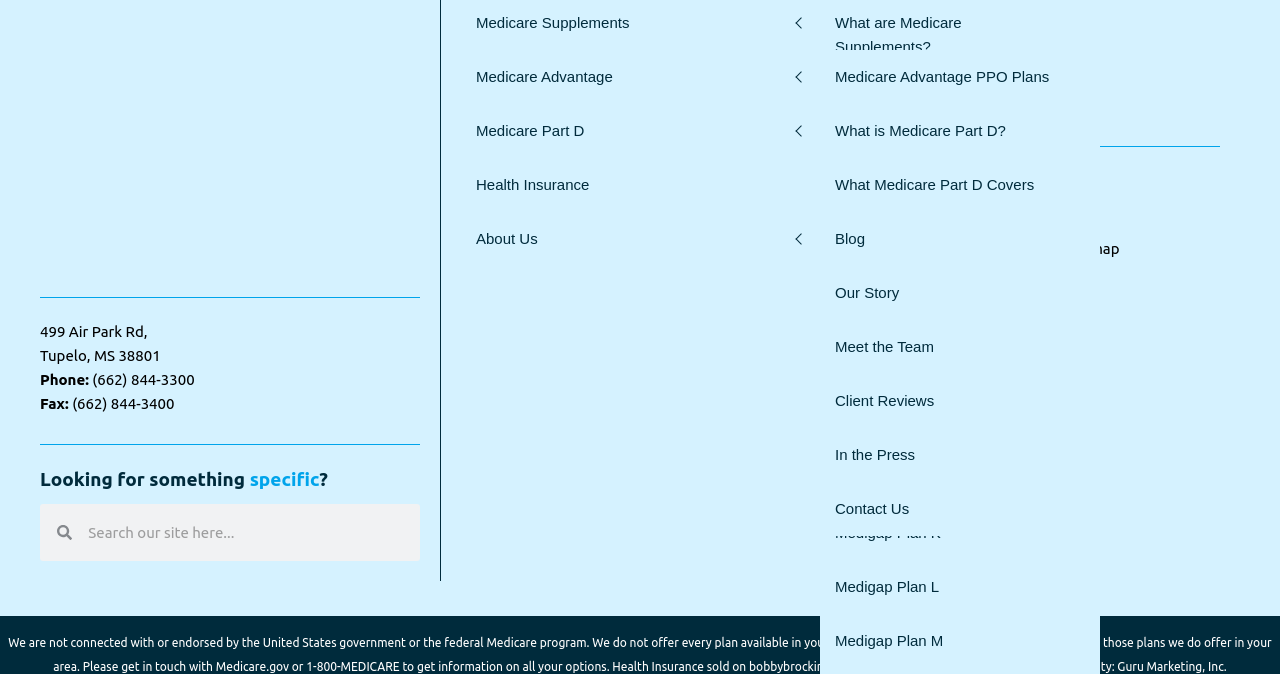Using the details in the image, give a detailed response to the question below:
What is the disclaimer about at the bottom of the page?

I read the static text element at the bottom of the page, which states that the website is not connected with or endorsed by the United States government or the federal Medicare program.